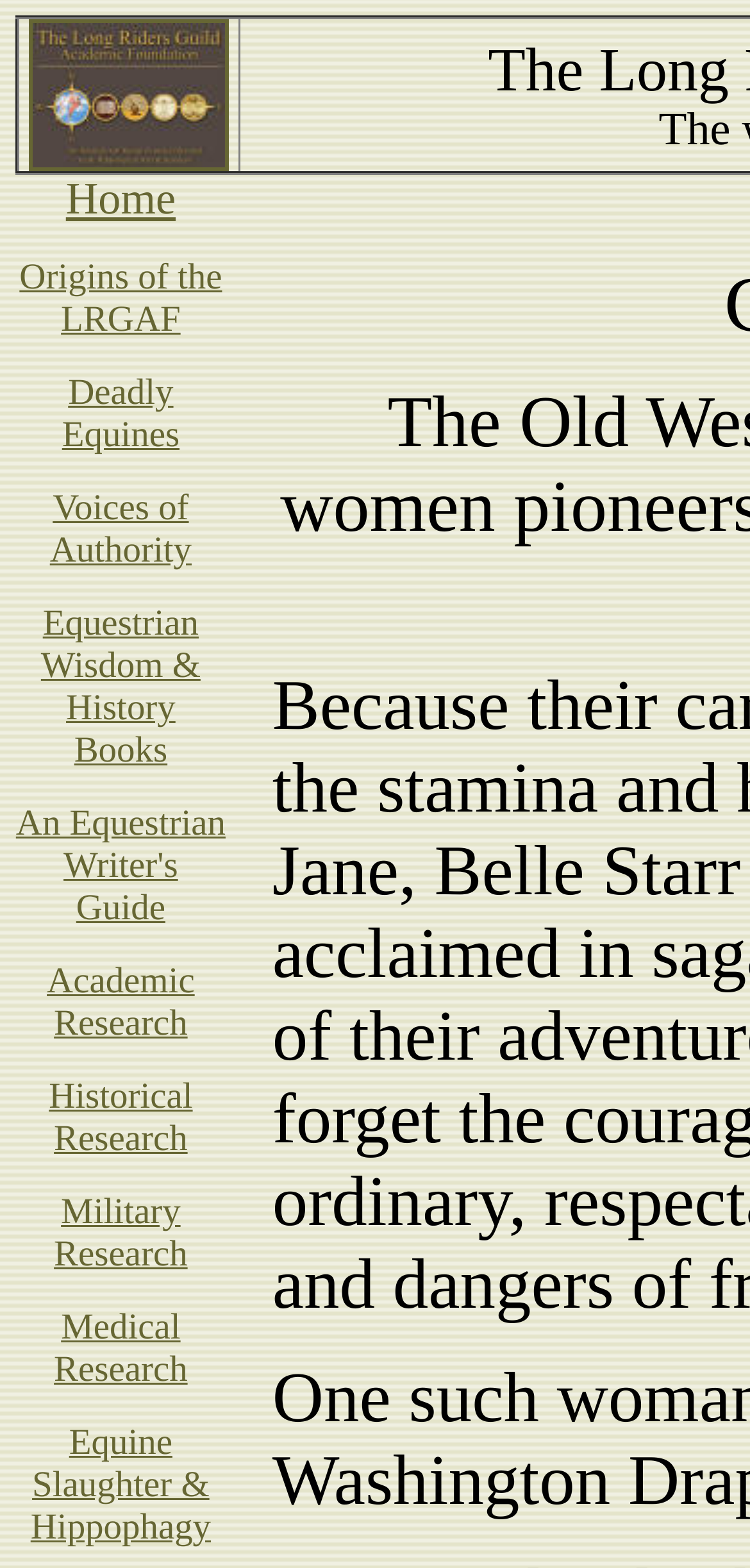Given the webpage screenshot, identify the bounding box of the UI element that matches this description: "Academic Research".

[0.146, 0.35, 0.412, 0.368]